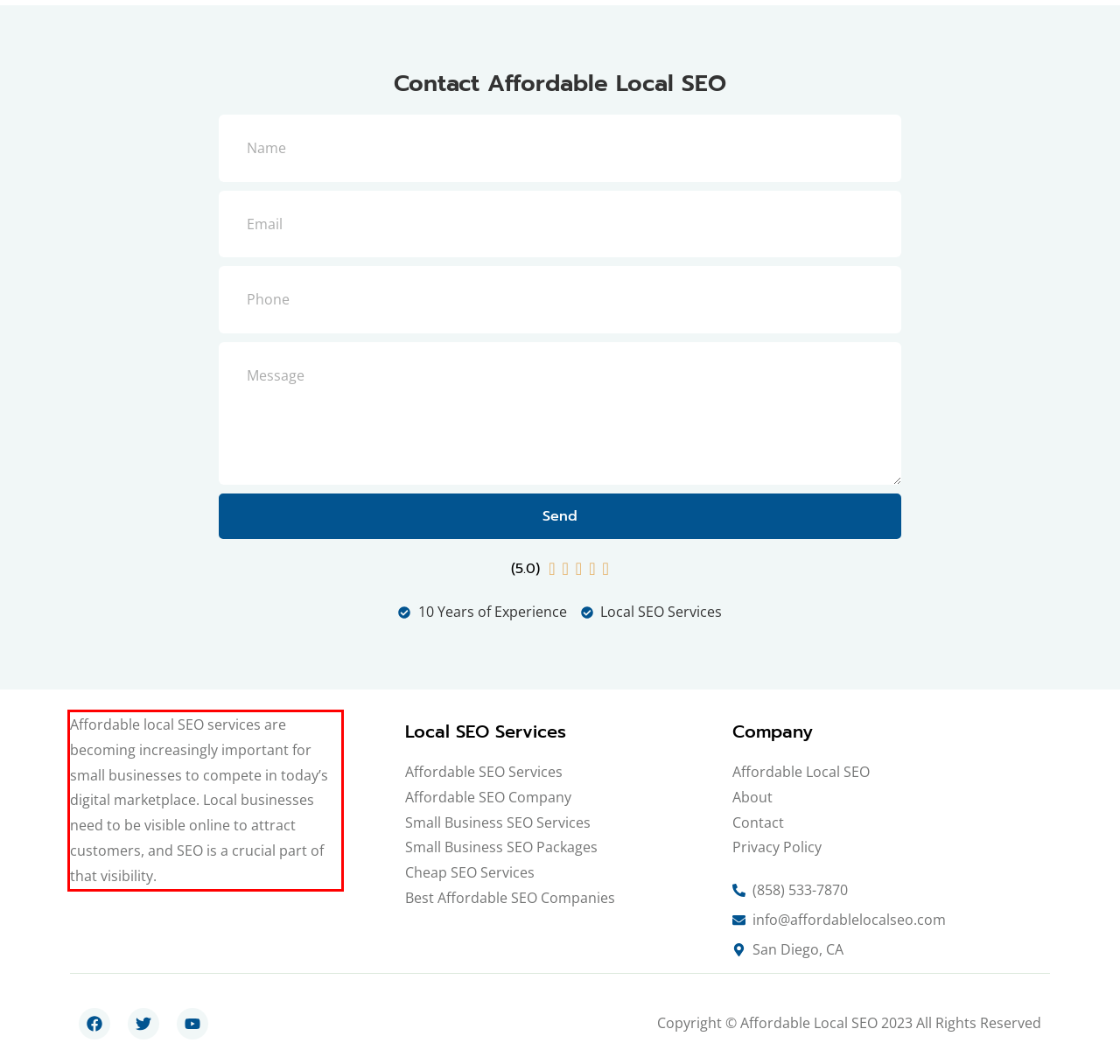In the screenshot of the webpage, find the red bounding box and perform OCR to obtain the text content restricted within this red bounding box.

Affordable local SEO services are becoming increasingly important for small businesses to compete in today’s digital marketplace. Local businesses need to be visible online to attract customers, and SEO is a crucial part of that visibility.